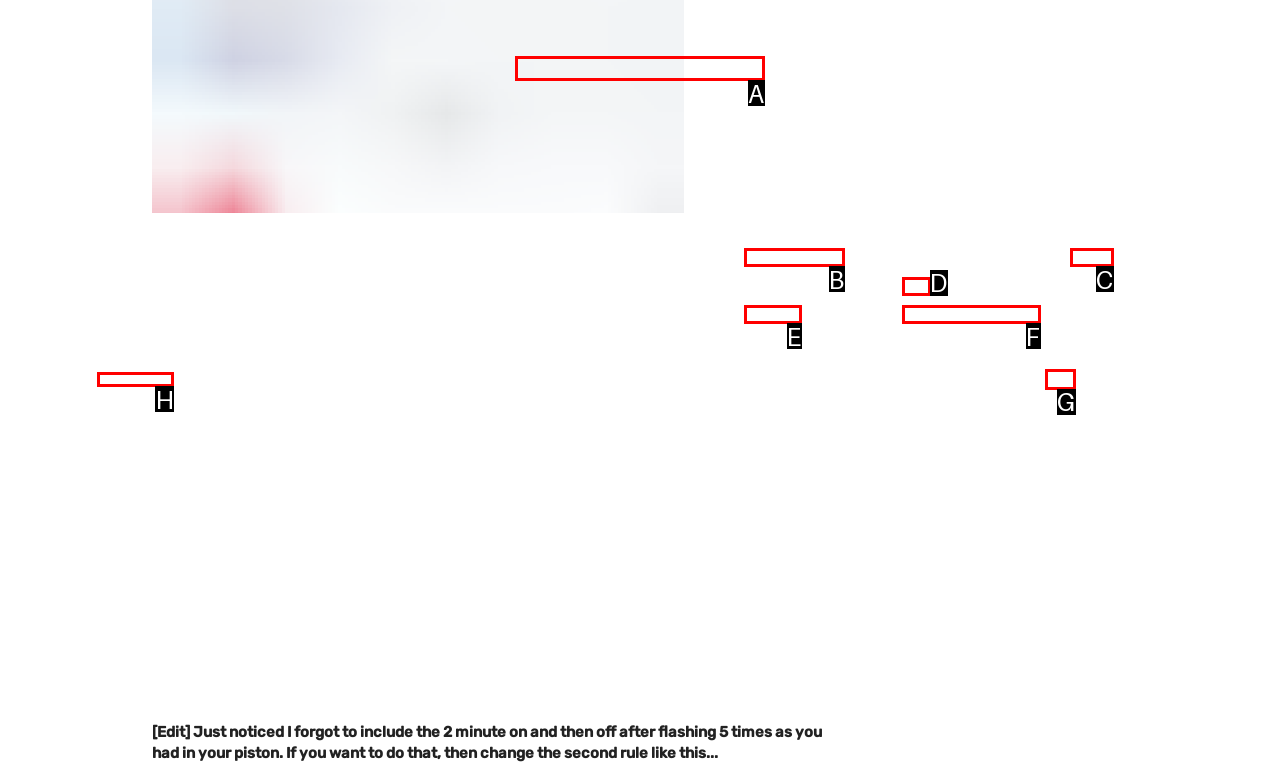Identify the letter of the option to click in order to Download the Hubitat app. Answer with the letter directly.

A